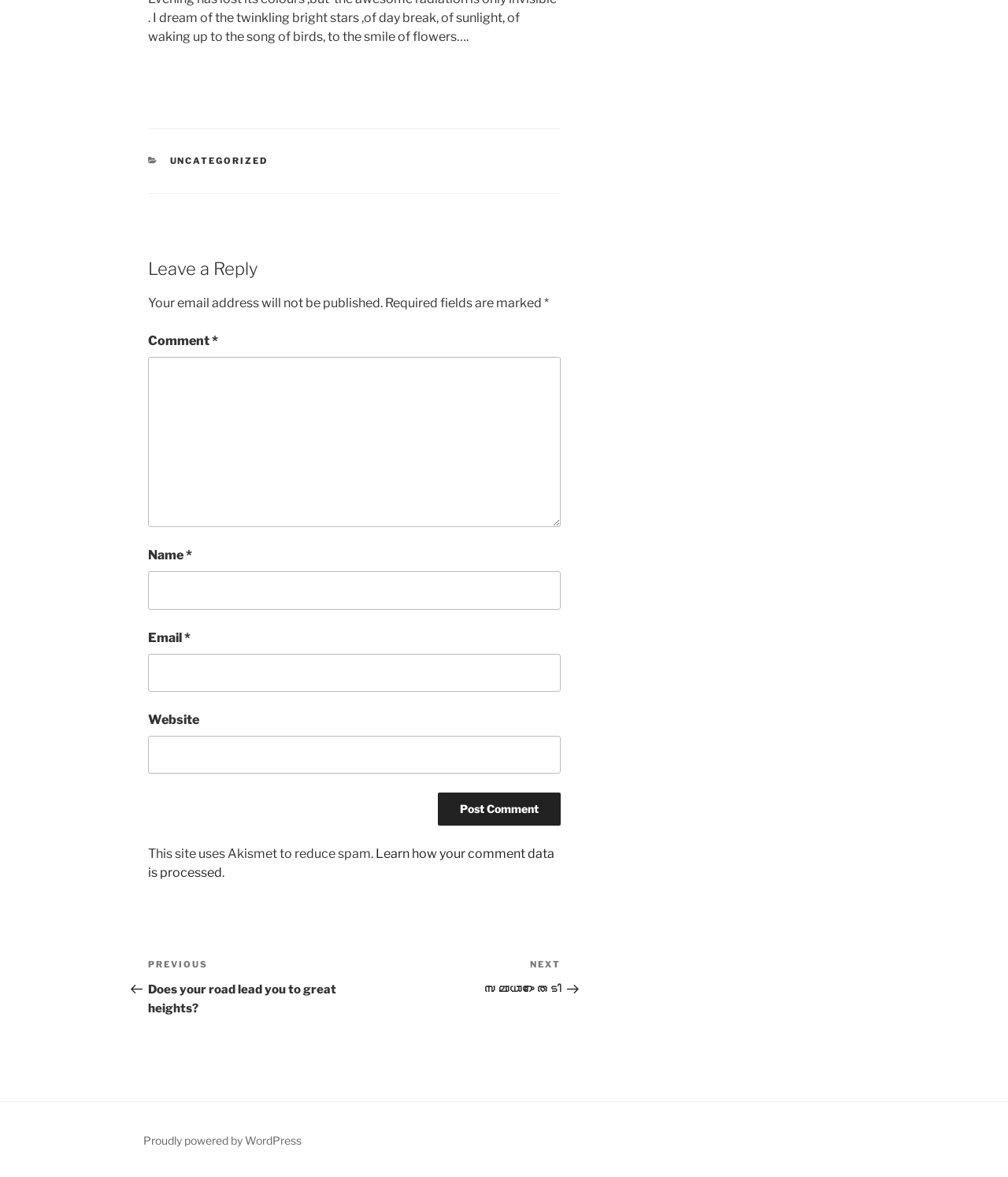Predict the bounding box for the UI component with the following description: "Next PostNext സമാധാനം തേടി".

[0.352, 0.814, 0.556, 0.847]